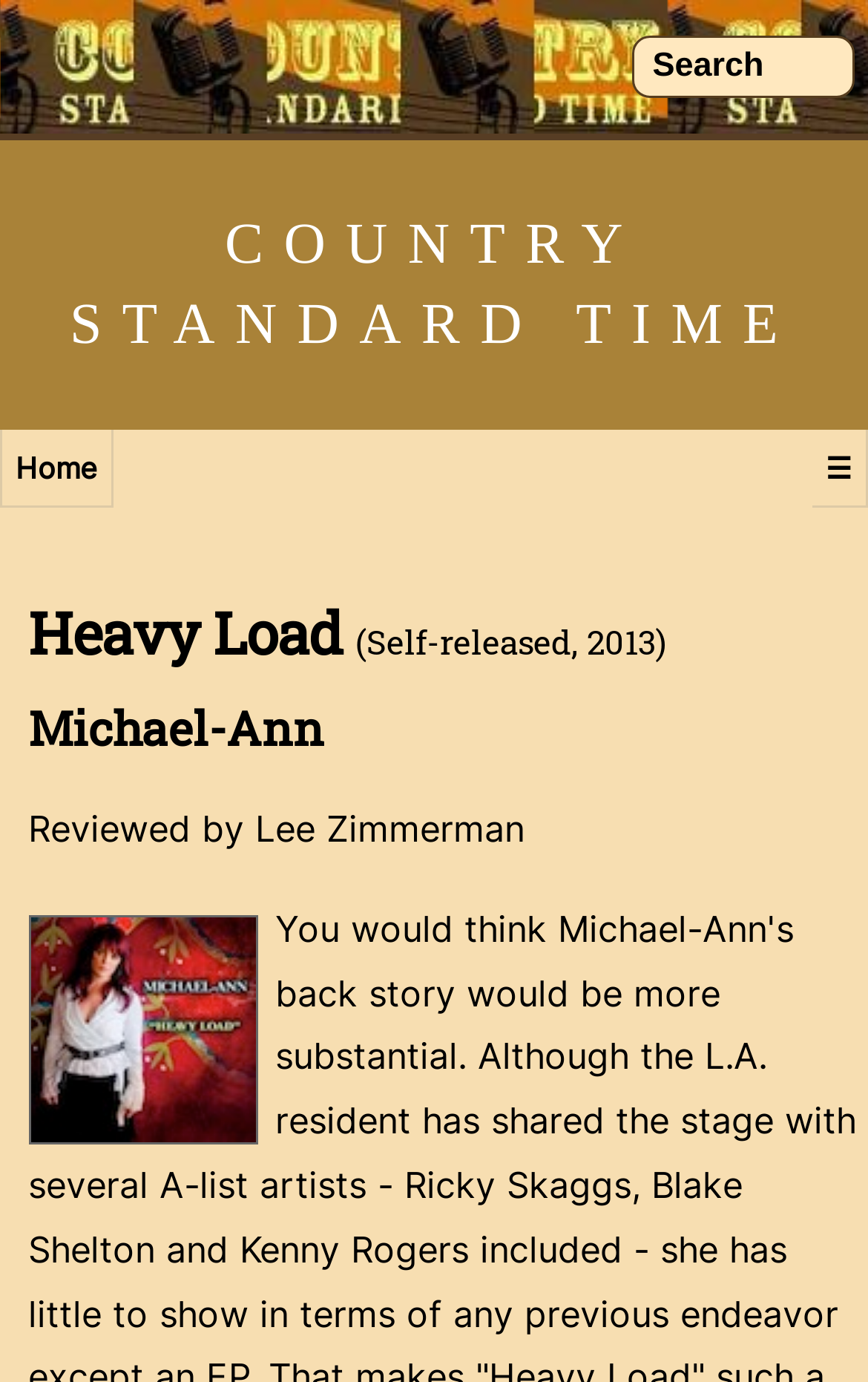Respond to the following question using a concise word or phrase: 
What is the artist's name?

Michael-Ann